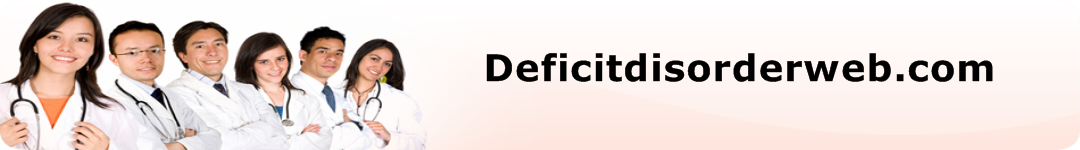What is the tone conveyed by the medical professionals in the image?
Using the information from the image, give a concise answer in one word or a short phrase.

Welcoming and professional